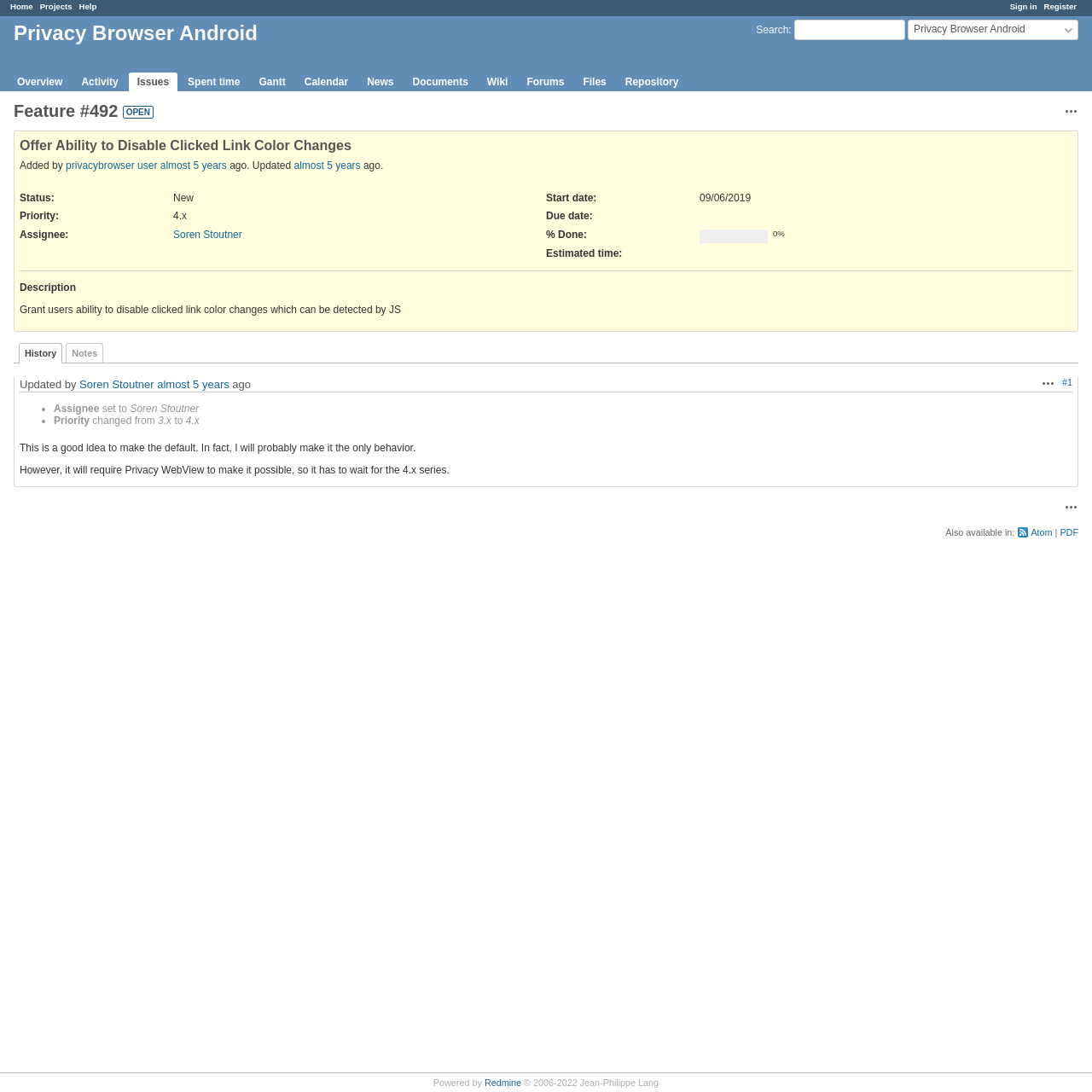Please determine the bounding box of the UI element that matches this description: Repository. The coordinates should be given as (top-left x, top-left y, bottom-right x, bottom-right y), with all values between 0 and 1.

[0.565, 0.066, 0.629, 0.083]